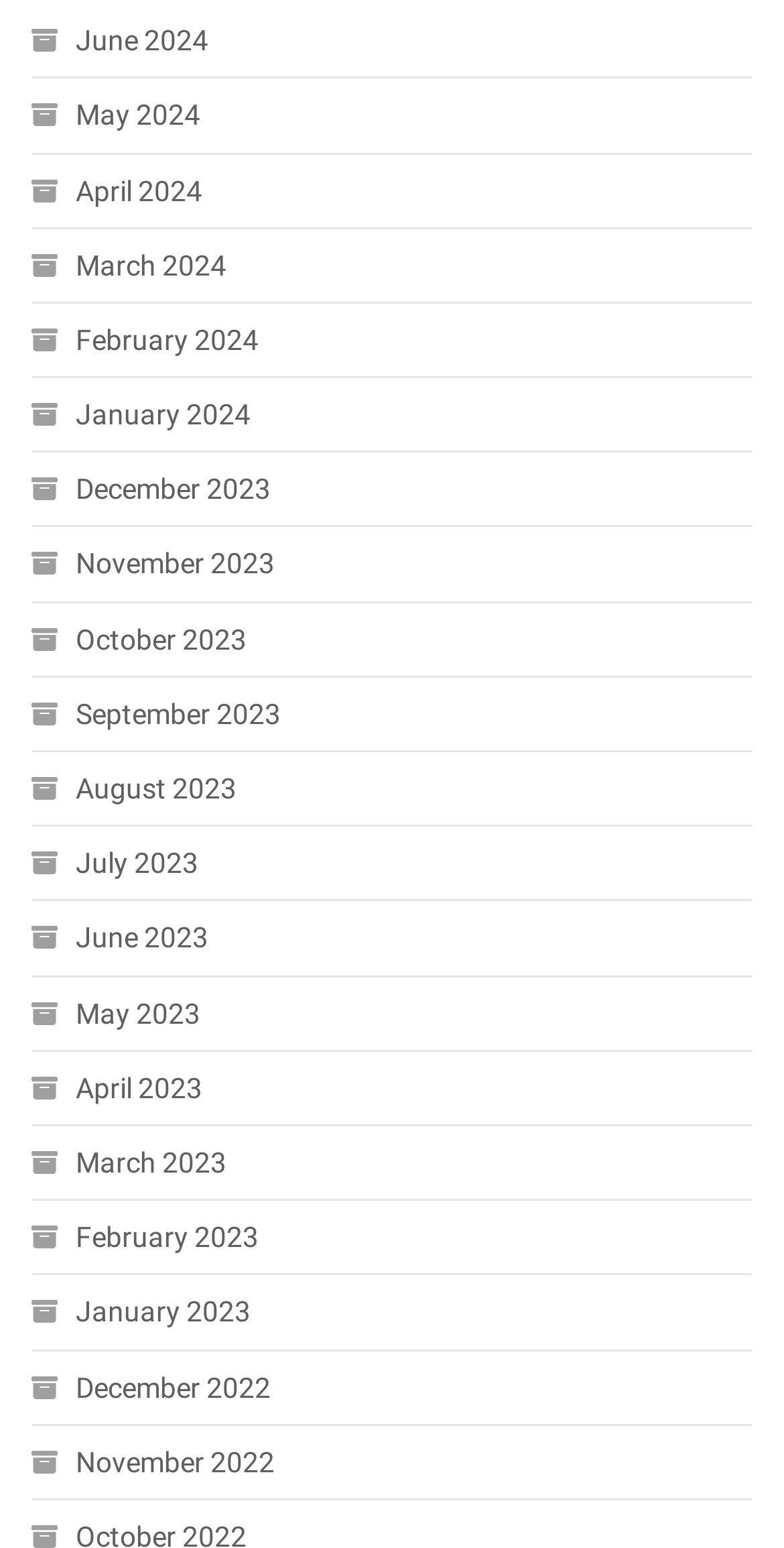Provide a short answer using a single word or phrase for the following question: 
What is the latest month listed?

June 2024